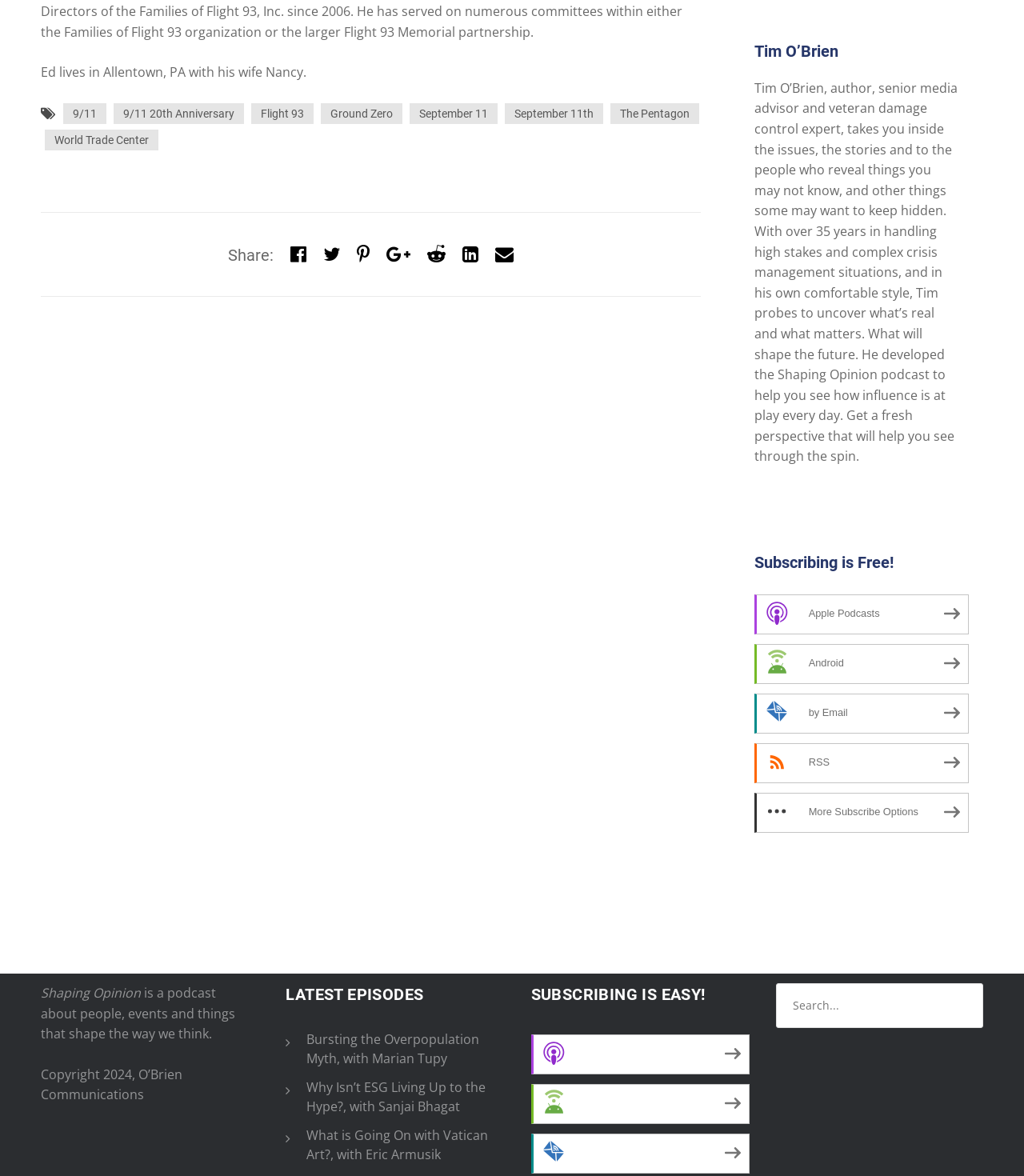Give a short answer to this question using one word or a phrase:
What is the name of the author?

Tim O'Brien